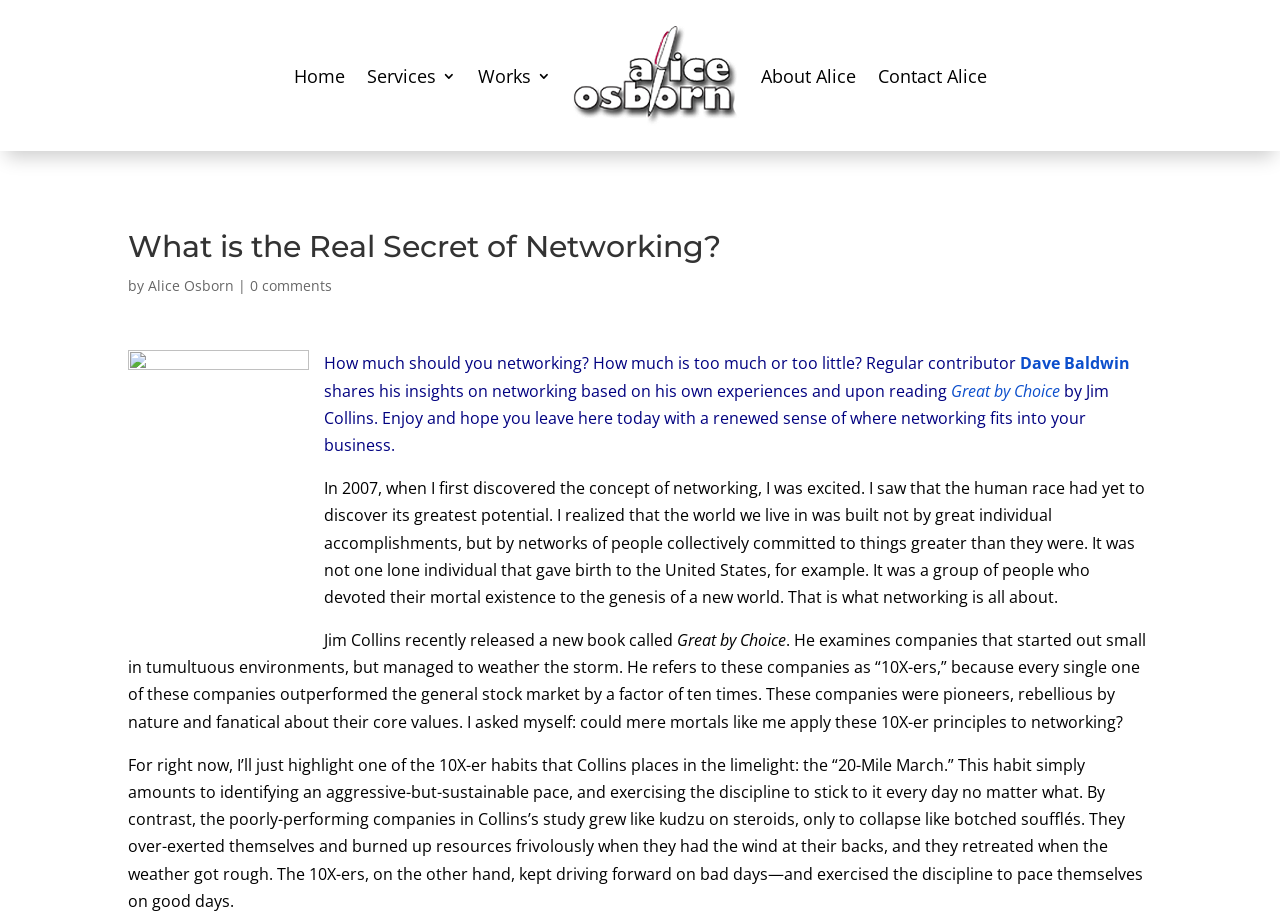Determine the bounding box coordinates of the target area to click to execute the following instruction: "go to home page."

[0.229, 0.028, 0.269, 0.136]